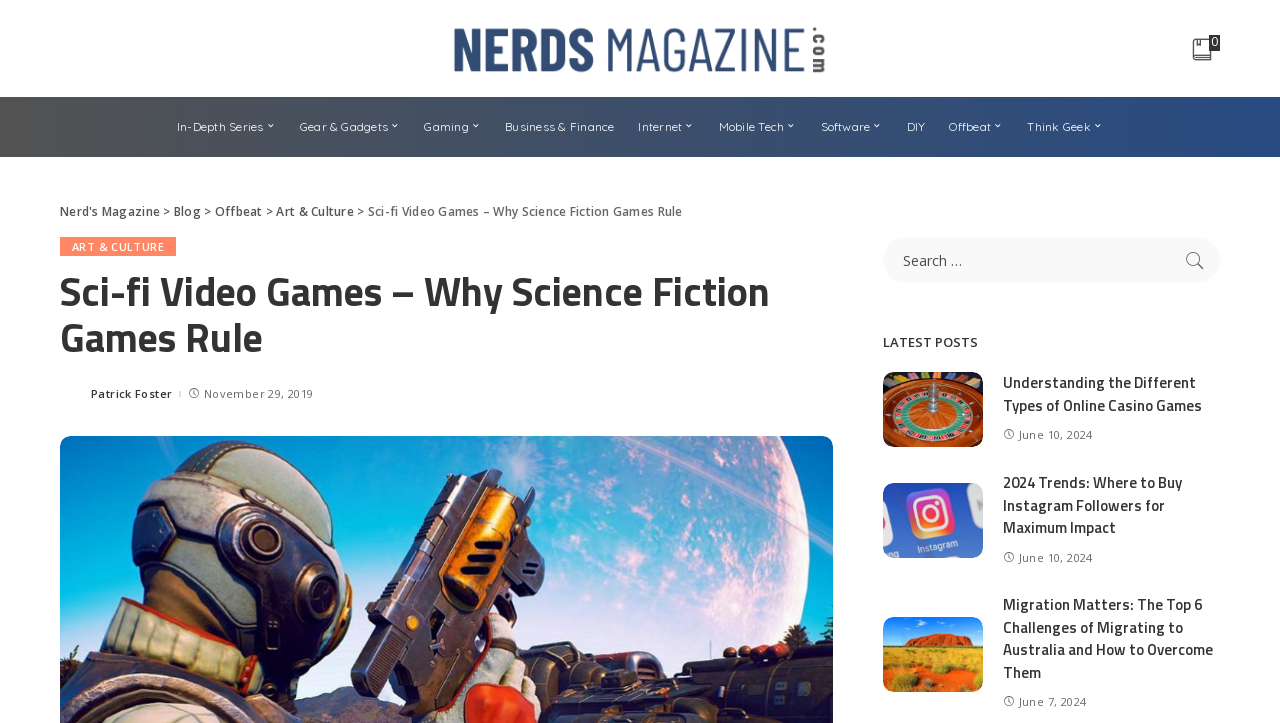What type of games are mentioned in the latest posts section?
Please respond to the question with as much detail as possible.

In the latest posts section, there is an article titled 'Understanding the Different Types of Online Casino Games', which suggests that the type of games mentioned are casino games.